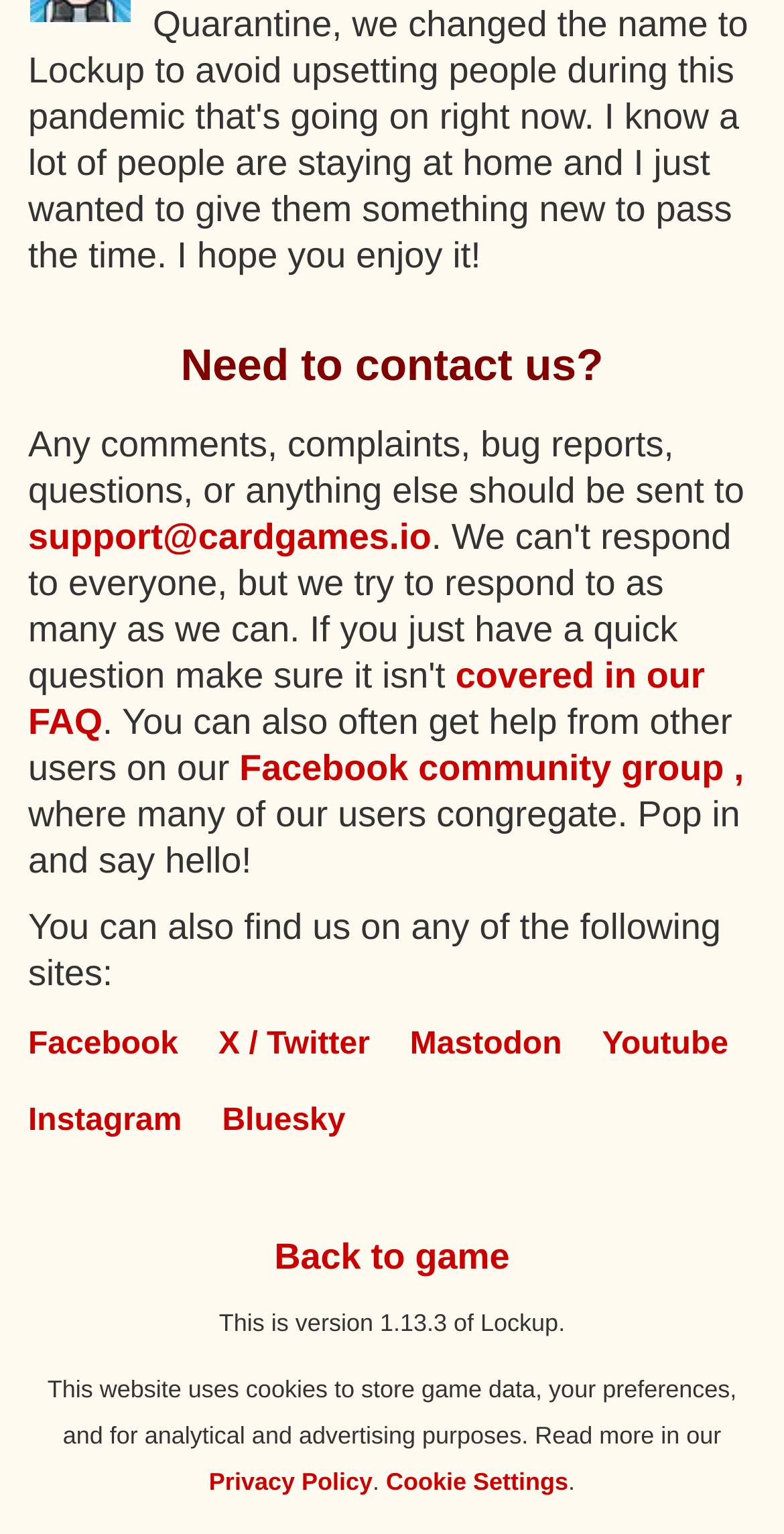Please identify the bounding box coordinates of the element I need to click to follow this instruction: "Contact support".

[0.036, 0.337, 0.55, 0.363]